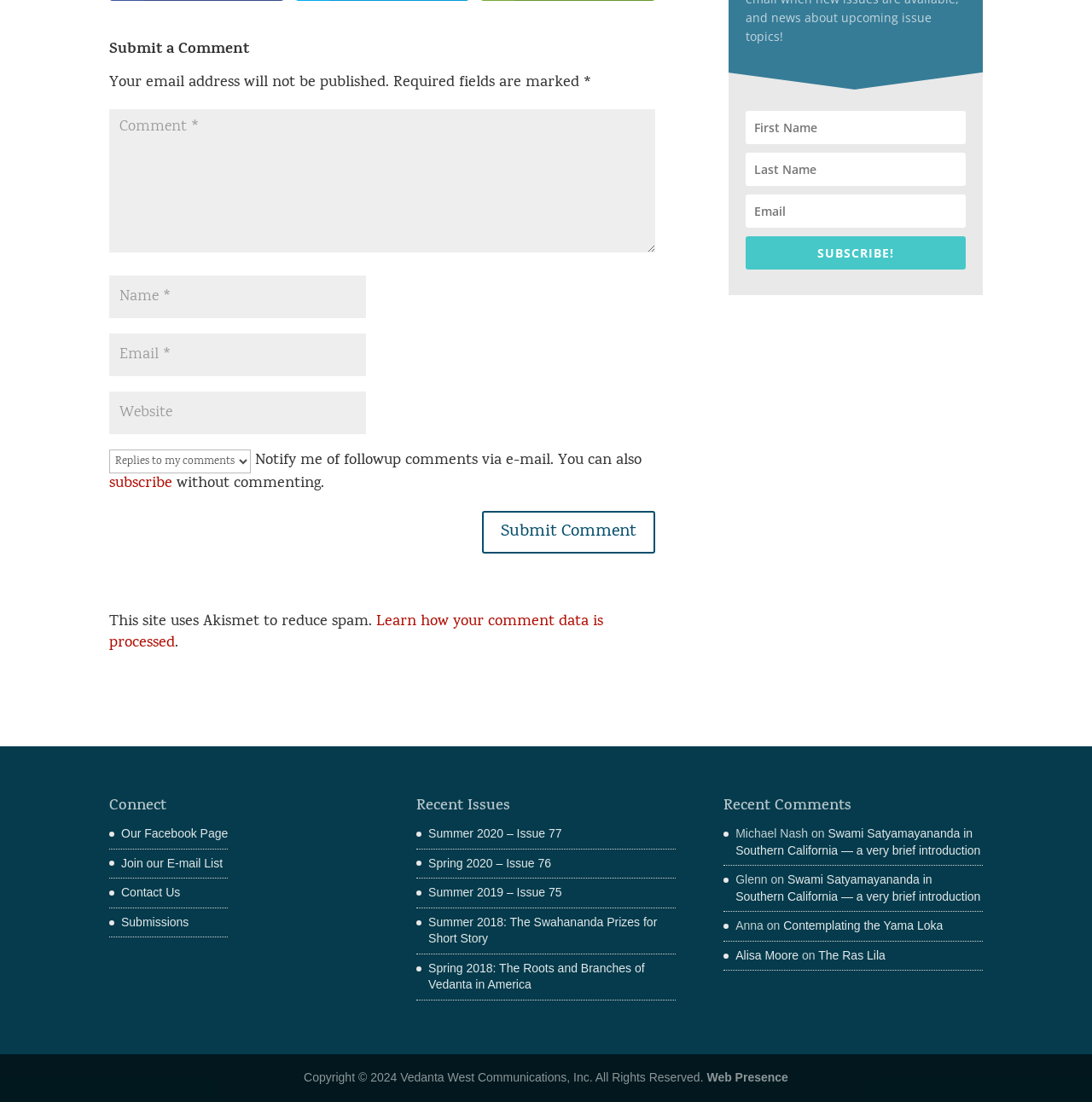Refer to the image and provide a thorough answer to this question:
What is the topic of the link 'Swami Satyamayananda in Southern California — a very brief introduction'?

The link 'Swami Satyamayananda in Southern California — a very brief introduction' is likely an article or page about Swami Satyamayananda, a spiritual leader or figure, and their activities or teachings in Southern California.